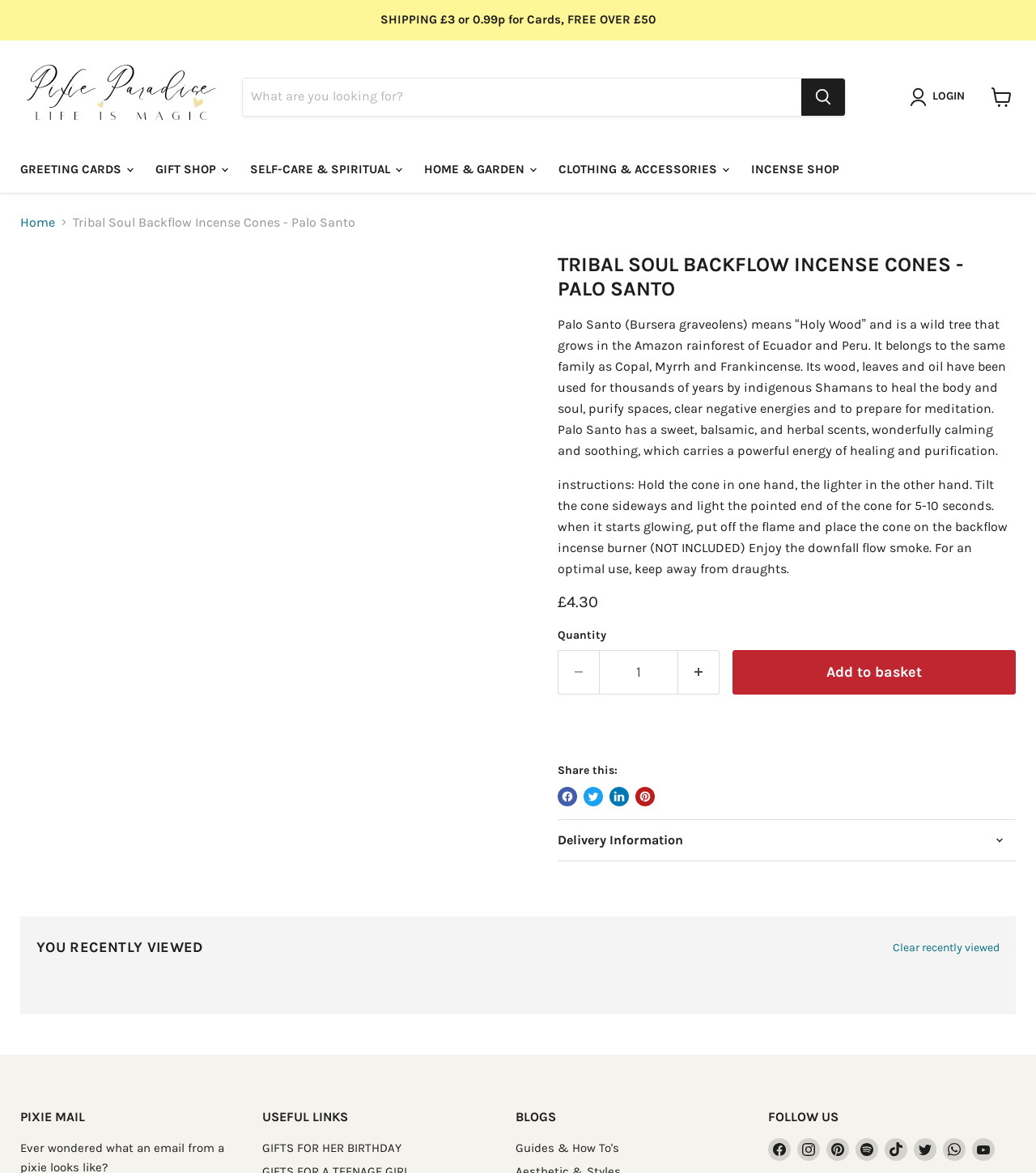Using the webpage screenshot and the element description Login, determine the bounding box coordinates. Specify the coordinates in the format (top-left x, top-left y, bottom-right x, bottom-right y) with values ranging from 0 to 1.

[0.878, 0.074, 0.938, 0.091]